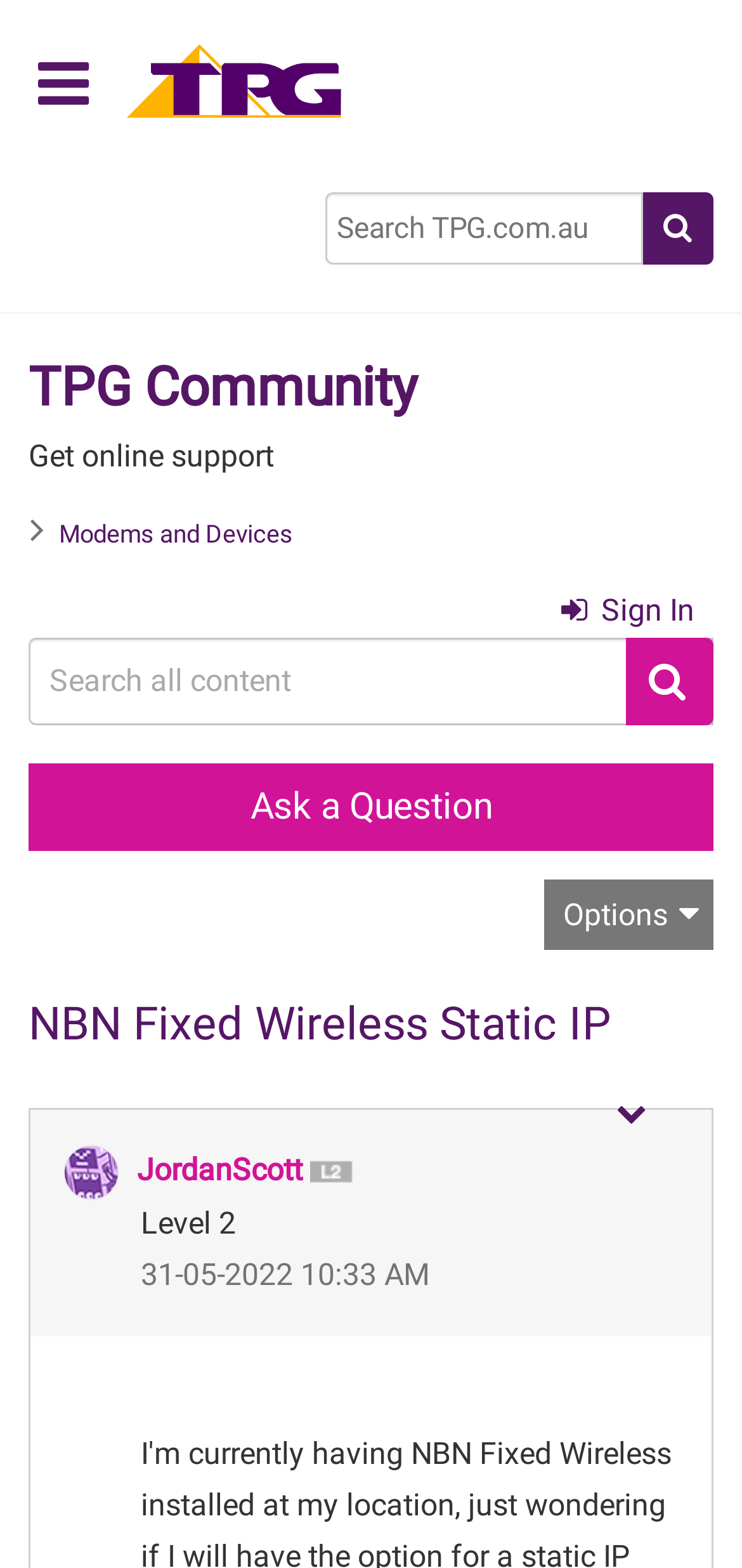Refer to the element description Ask a Question and identify the corresponding bounding box in the screenshot. Format the coordinates as (top-left x, top-left y, bottom-right x, bottom-right y) with values in the range of 0 to 1.

[0.038, 0.486, 0.962, 0.542]